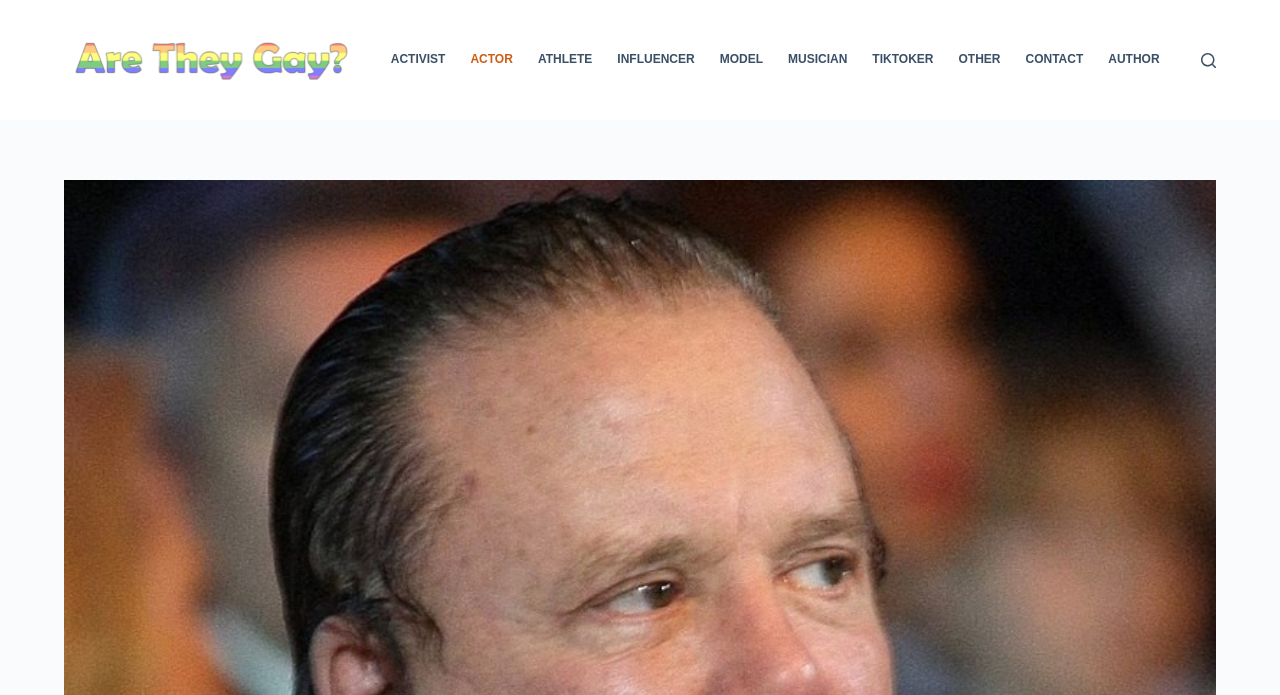Determine the bounding box coordinates for the clickable element to execute this instruction: "skip to content". Provide the coordinates as four float numbers between 0 and 1, i.e., [left, top, right, bottom].

[0.0, 0.0, 0.031, 0.029]